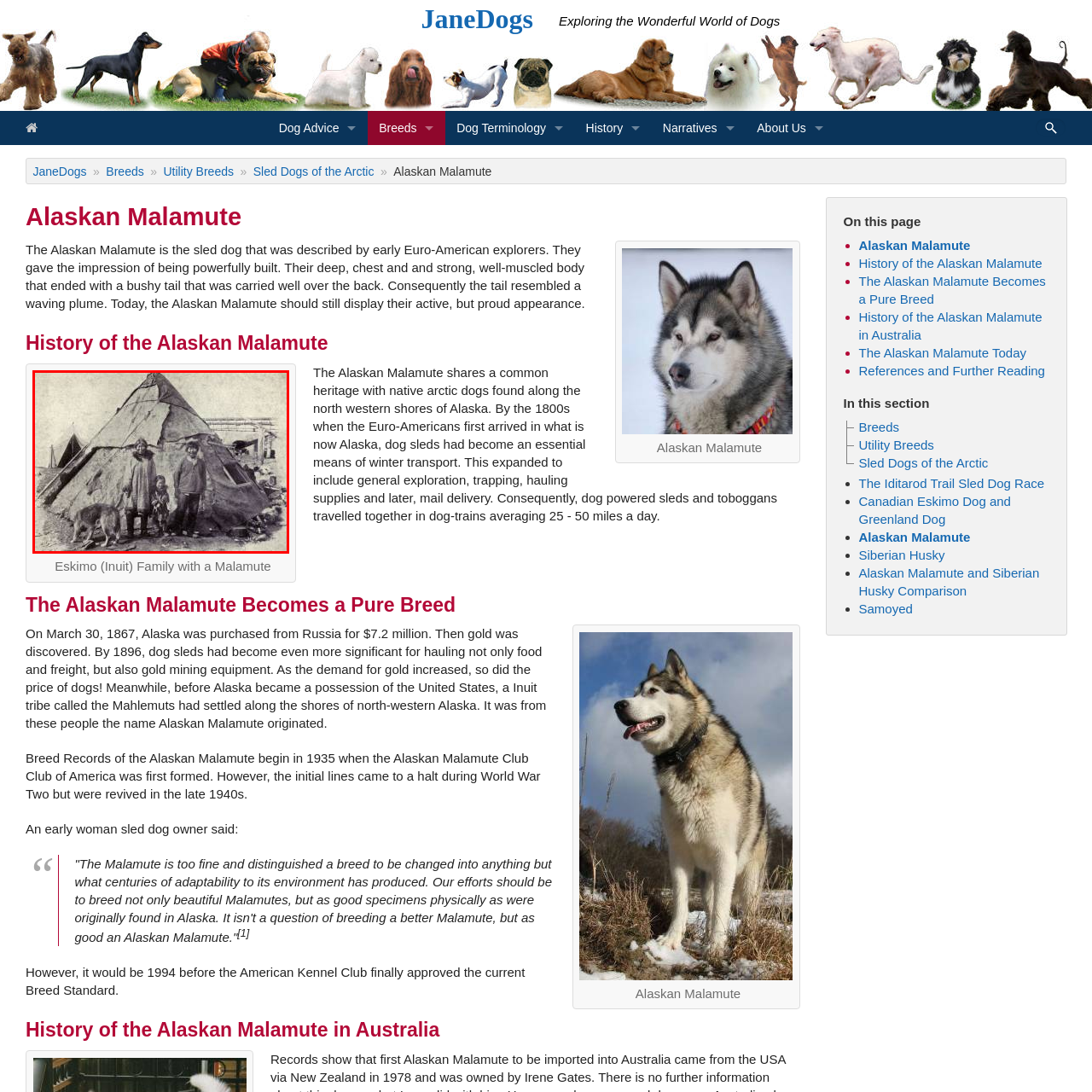How many people are in the image?
Consider the portion of the image within the red bounding box and answer the question as detailed as possible, referencing the visible details.

The image depicts a historical scene featuring a family standing outside a traditional tent-like structure. The group consists of an adult woman, a young girl seated on the ground, and a male figure, possibly representing a parent or guardian.